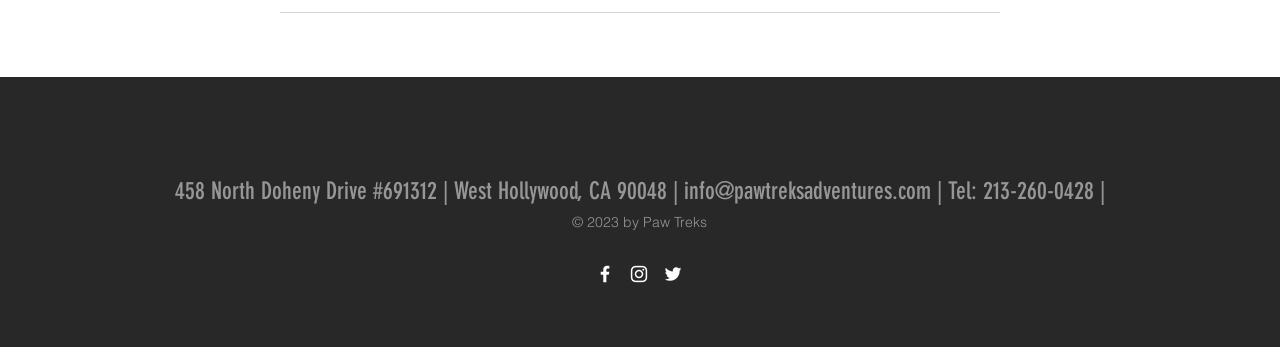What is the address of Paw Treks?
Based on the screenshot, provide a one-word or short-phrase response.

458 North Doheny Drive #691312, West Hollywood, CA 90048